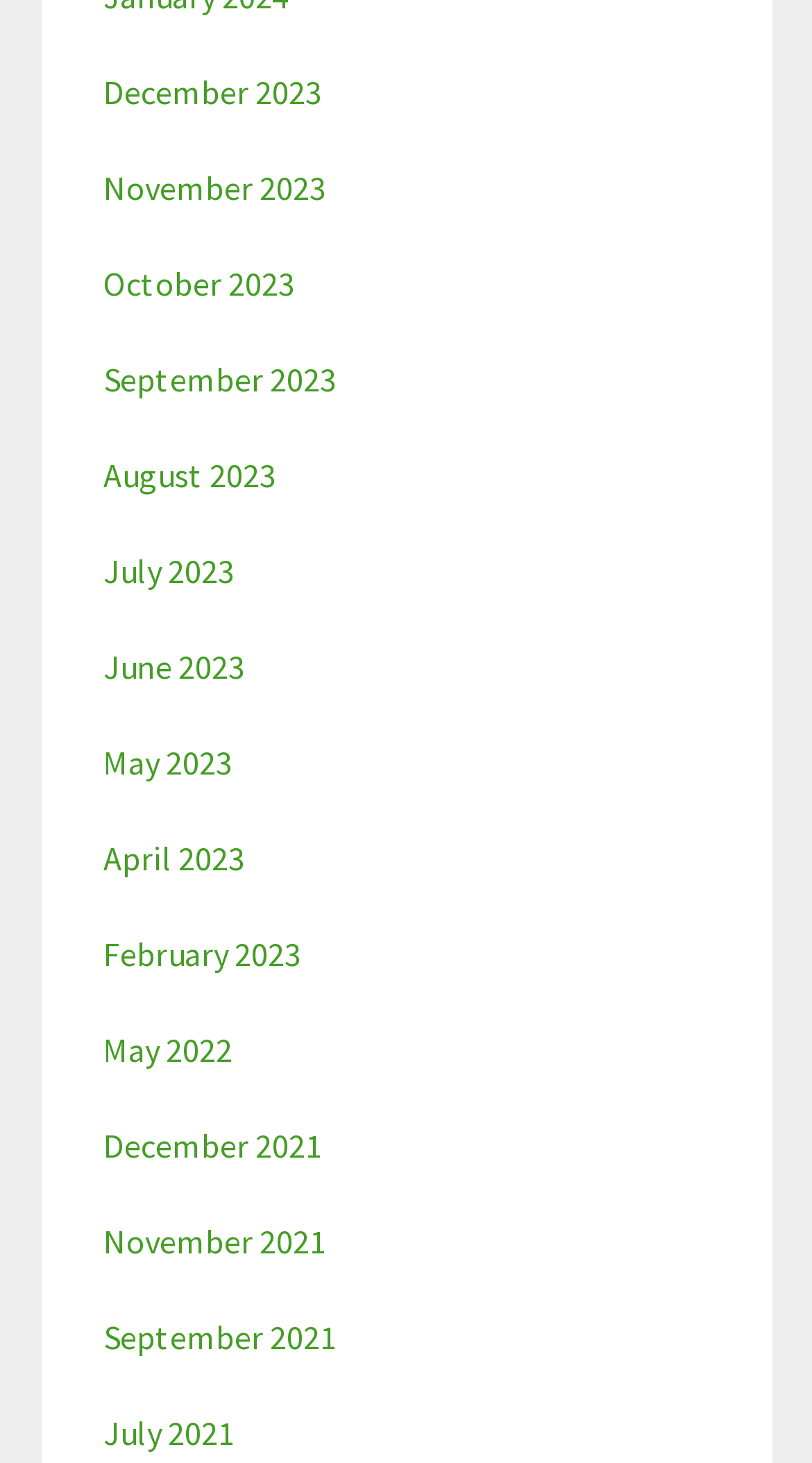Find the bounding box coordinates of the clickable element required to execute the following instruction: "View December 2023". Provide the coordinates as four float numbers between 0 and 1, i.e., [left, top, right, bottom].

[0.127, 0.048, 0.396, 0.076]